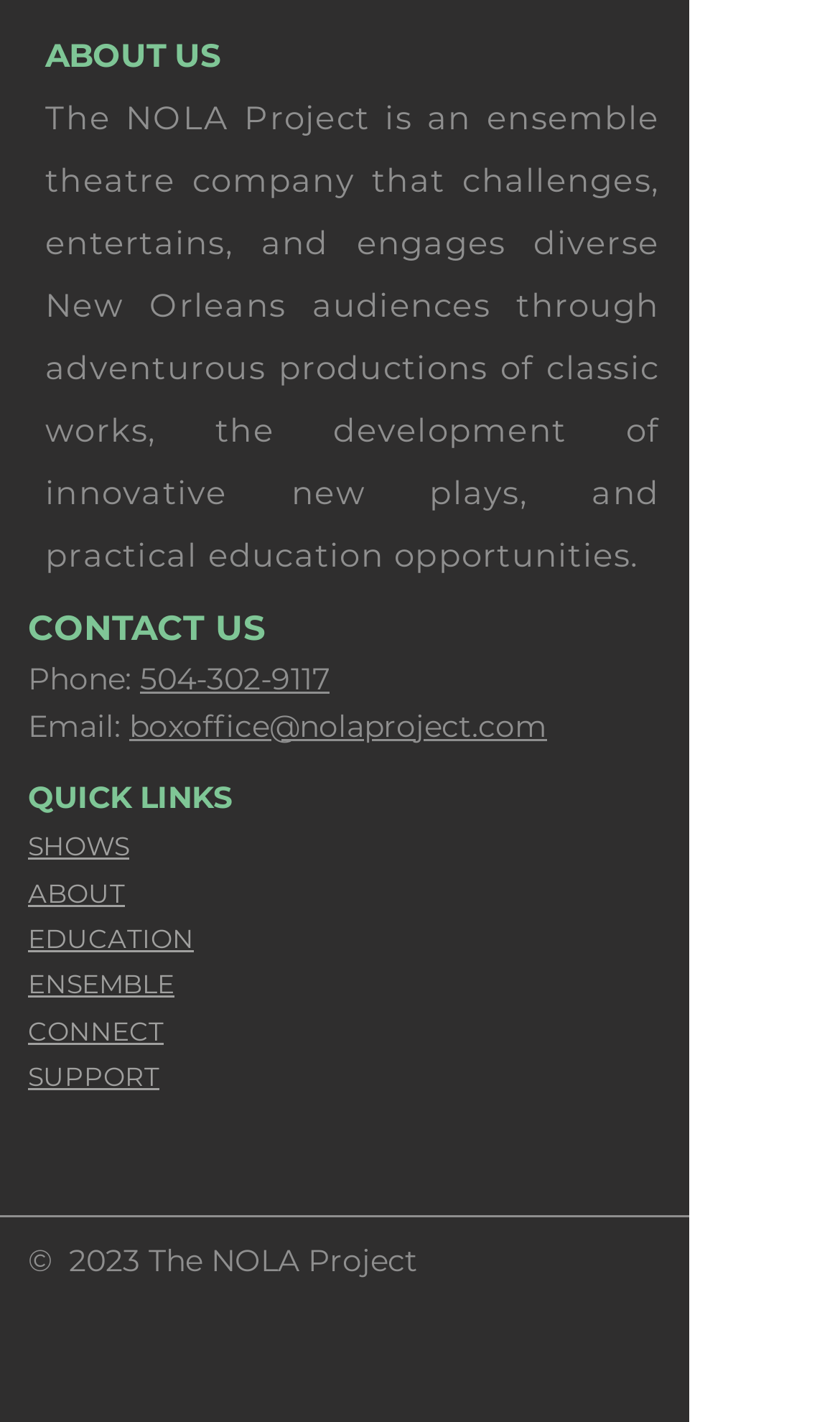Identify the bounding box coordinates of the clickable region to carry out the given instruction: "Click on the 'SHOWS' link".

[0.033, 0.584, 0.154, 0.607]